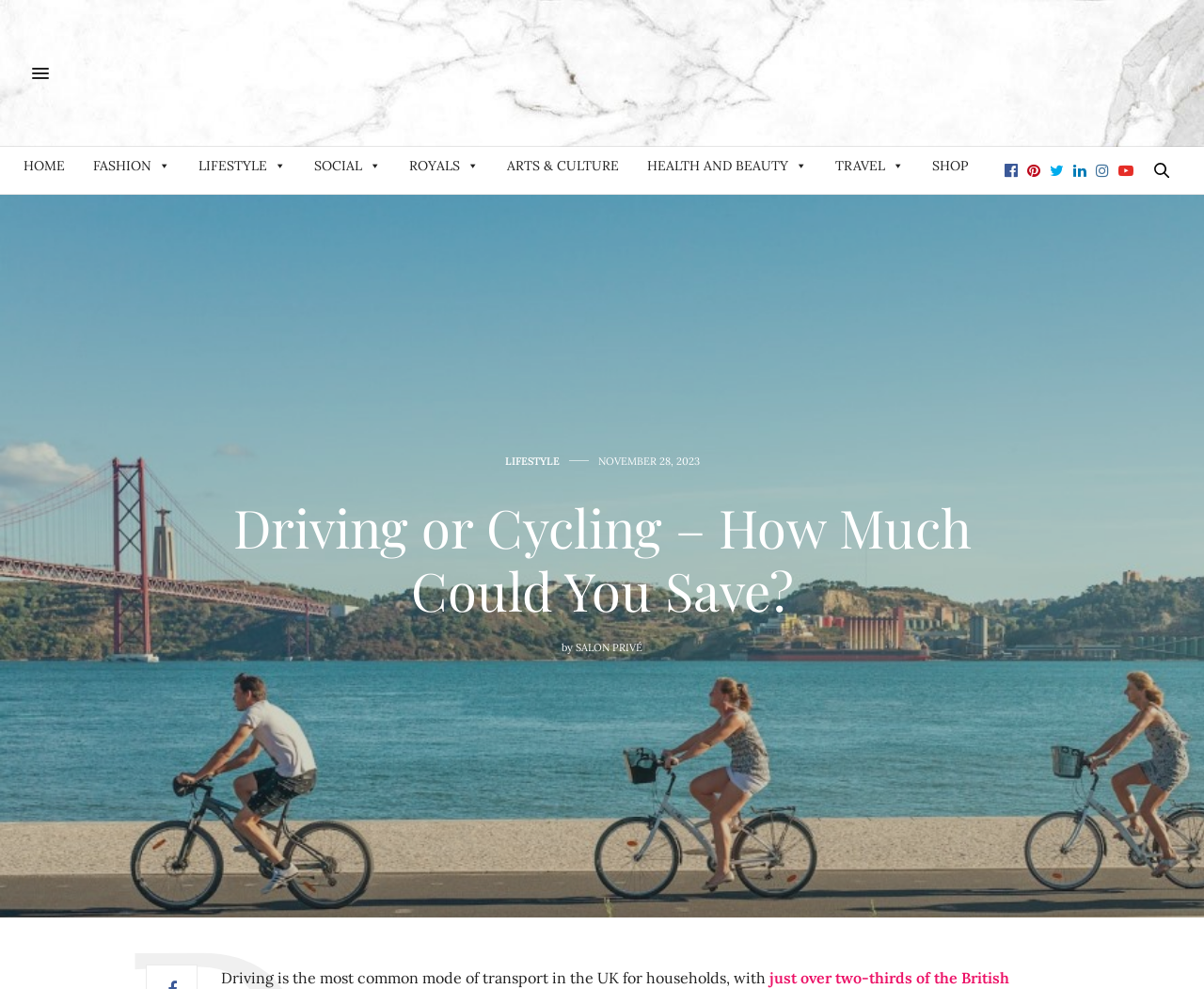Please provide the bounding box coordinates for the UI element as described: "Health and Beauty". The coordinates must be four floats between 0 and 1, represented as [left, top, right, bottom].

[0.53, 0.148, 0.678, 0.186]